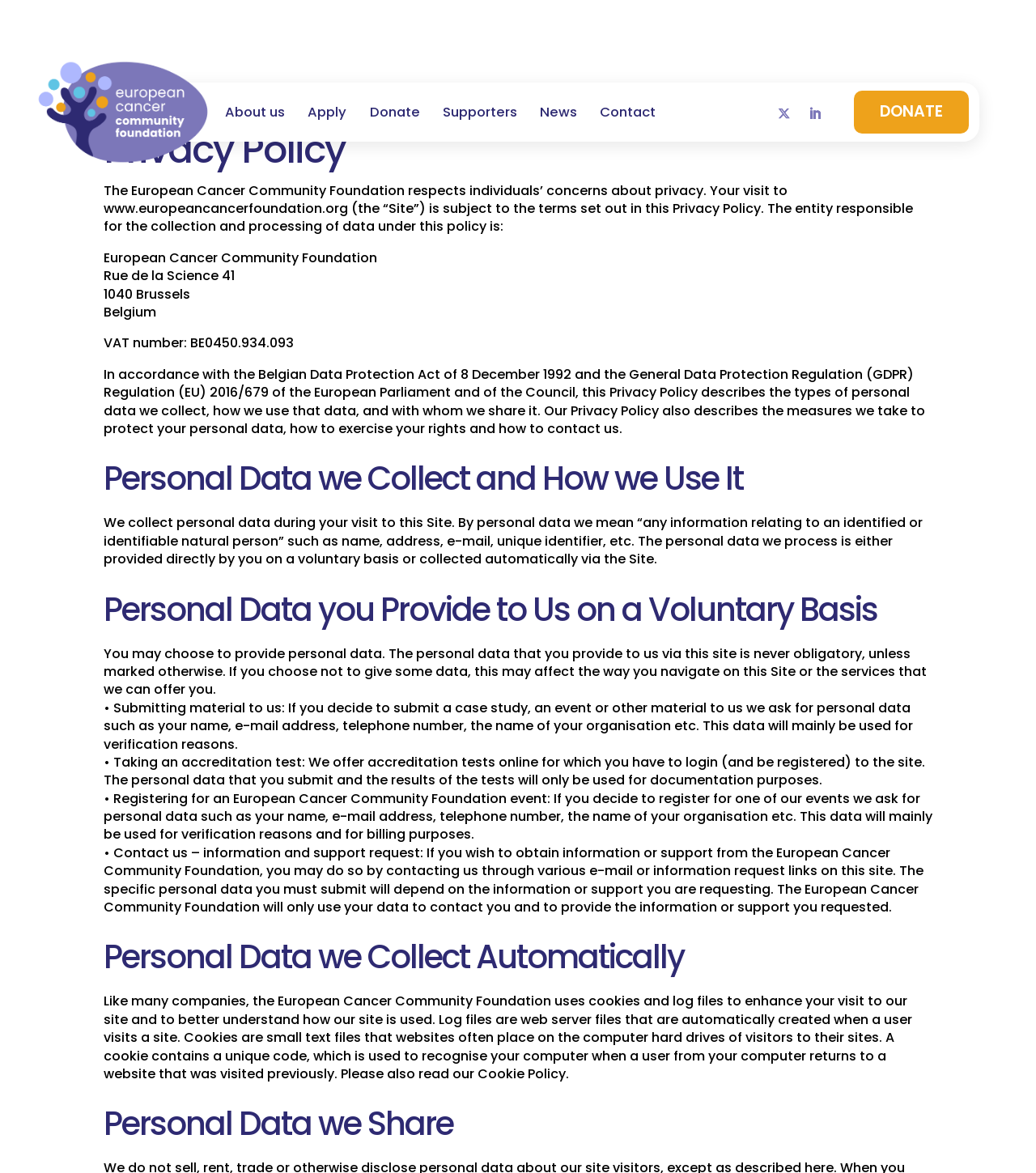How can users contact the European Cancer Community Foundation for information or support?
Respond to the question with a single word or phrase according to the image.

Through various e-mail or information request links on the site